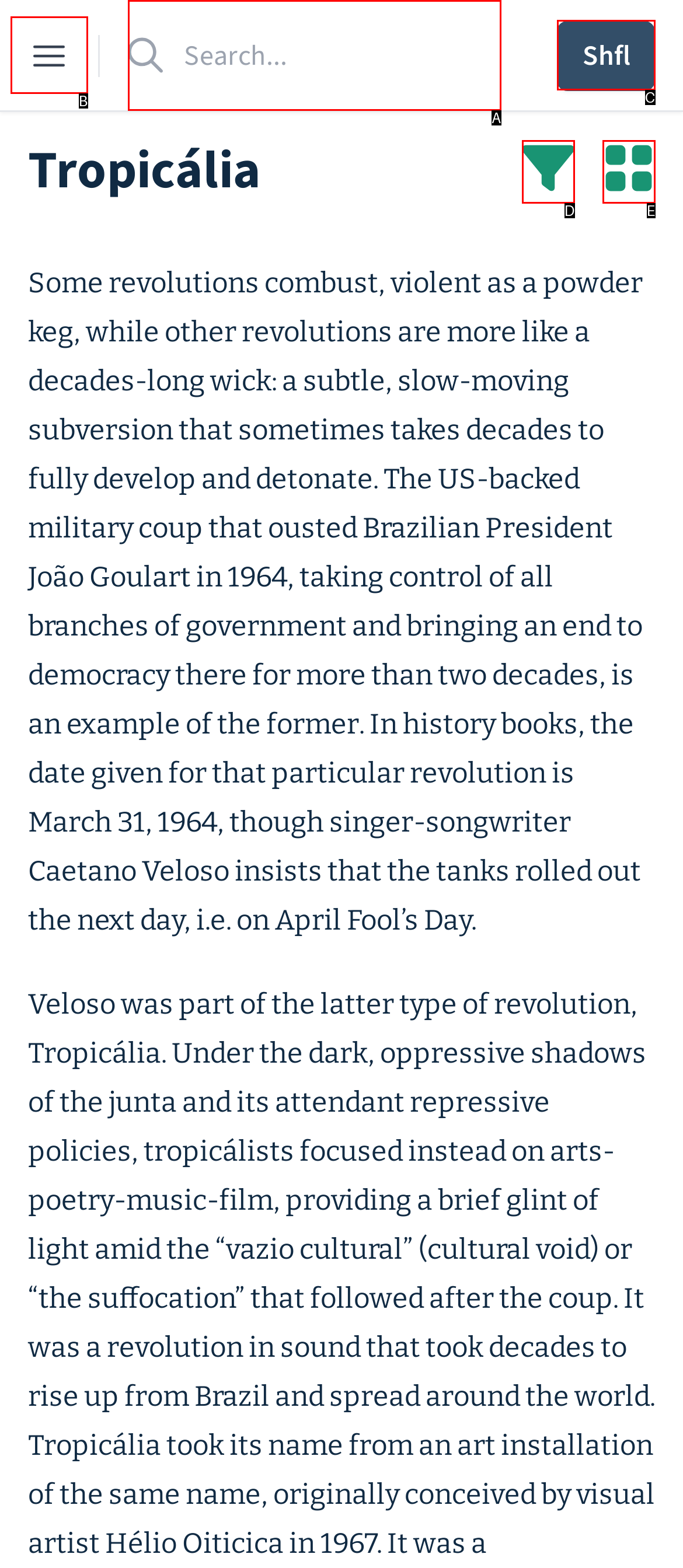Given the description: Entertainment, identify the HTML element that corresponds to it. Respond with the letter of the correct option.

None